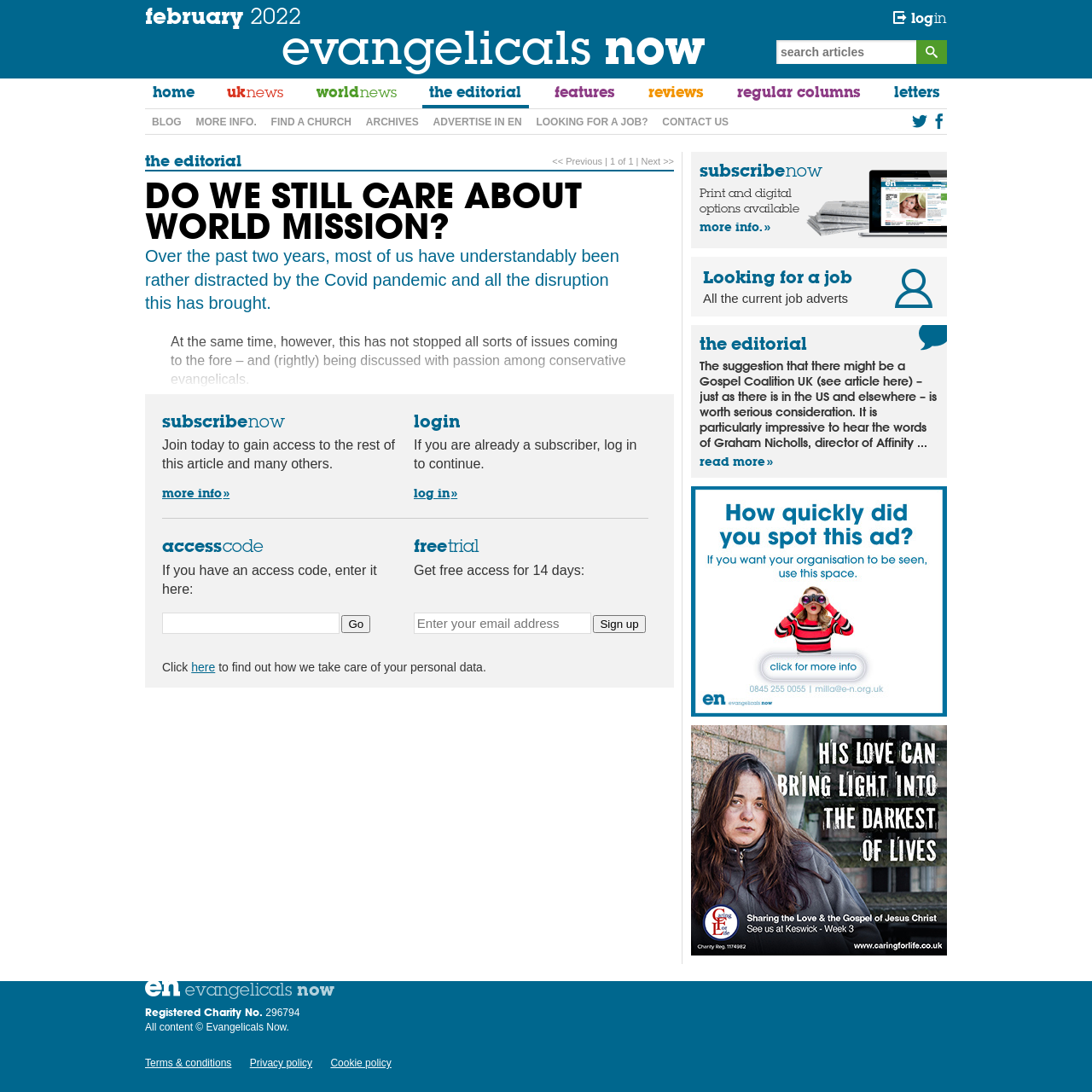Show me the bounding box coordinates of the clickable region to achieve the task as per the instruction: "subscribe now".

[0.148, 0.376, 0.363, 0.395]